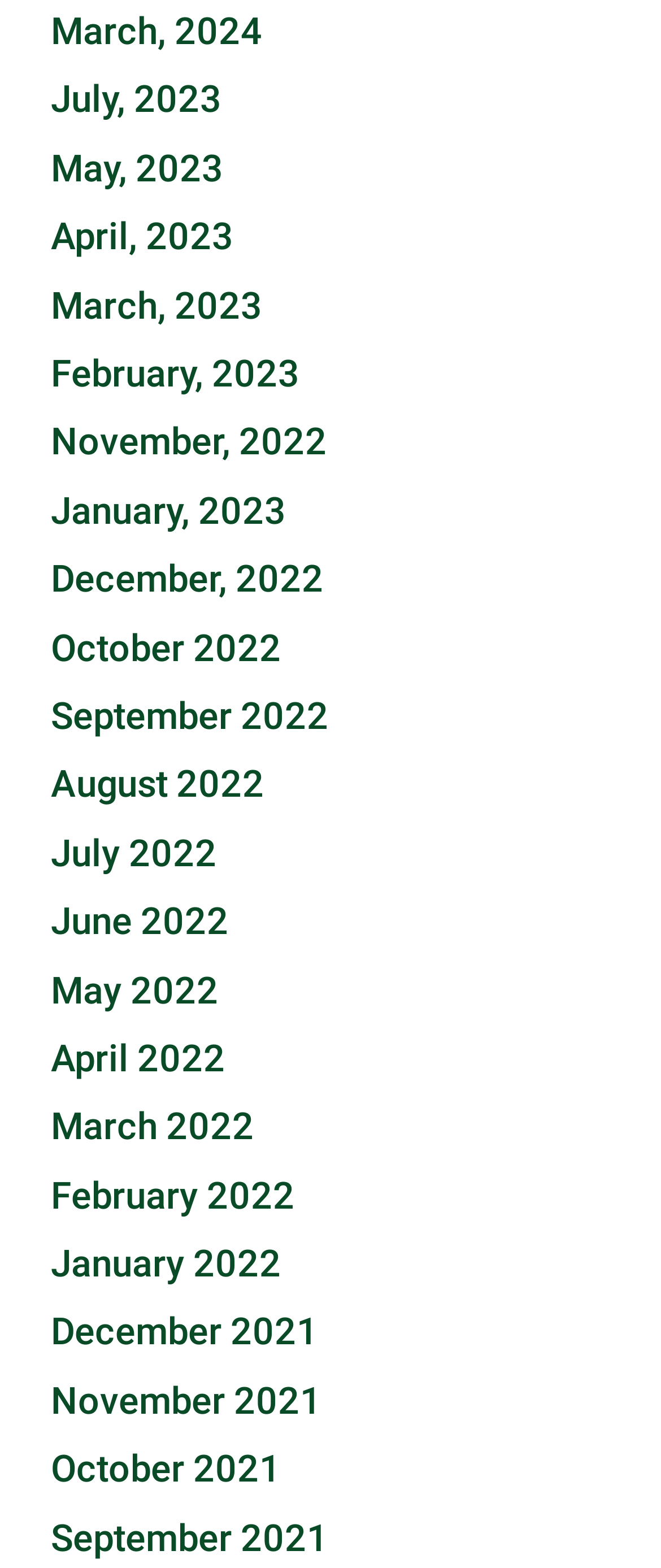Identify the bounding box coordinates for the region to click in order to carry out this instruction: "View May, 2023". Provide the coordinates using four float numbers between 0 and 1, formatted as [left, top, right, bottom].

[0.077, 0.094, 0.338, 0.121]